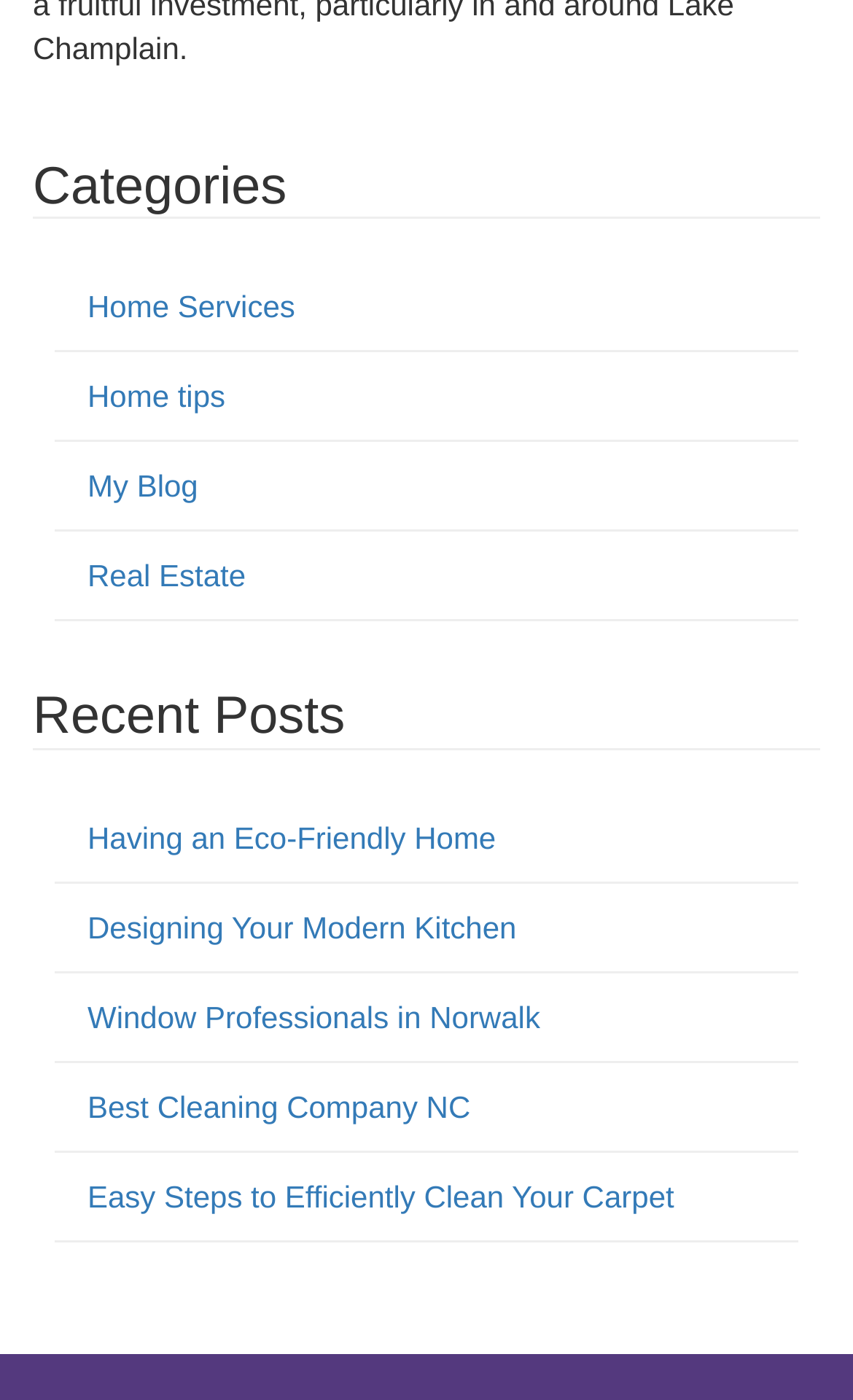Please give the bounding box coordinates of the area that should be clicked to fulfill the following instruction: "Check out Real Estate". The coordinates should be in the format of four float numbers from 0 to 1, i.e., [left, top, right, bottom].

[0.103, 0.399, 0.288, 0.424]